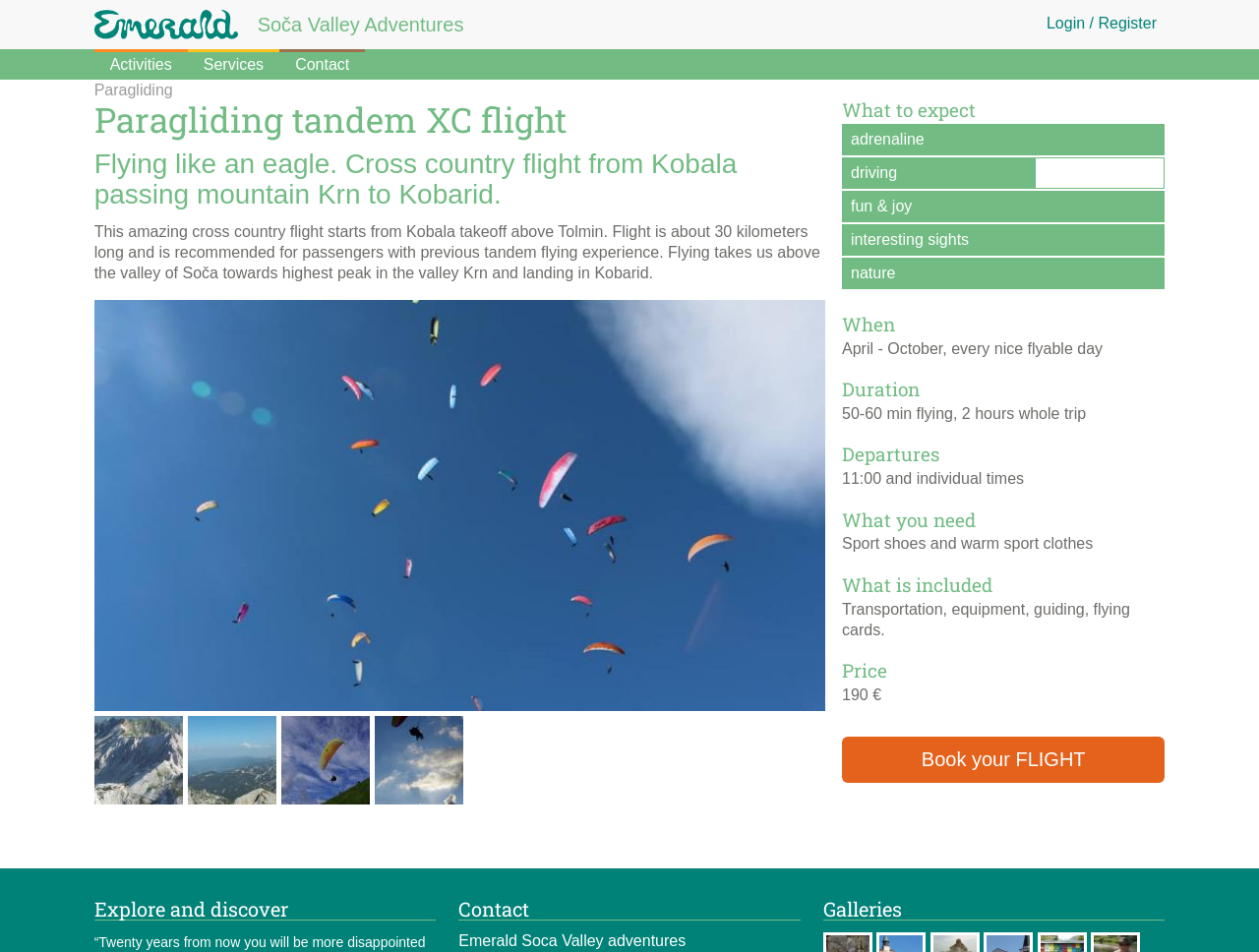Analyze the image and deliver a detailed answer to the question: What is the price of the paragliding trip?

I found the answer by looking at the heading 'Price' and the corresponding StaticText element with the text '190 €', which indicates the price of the paragliding trip.